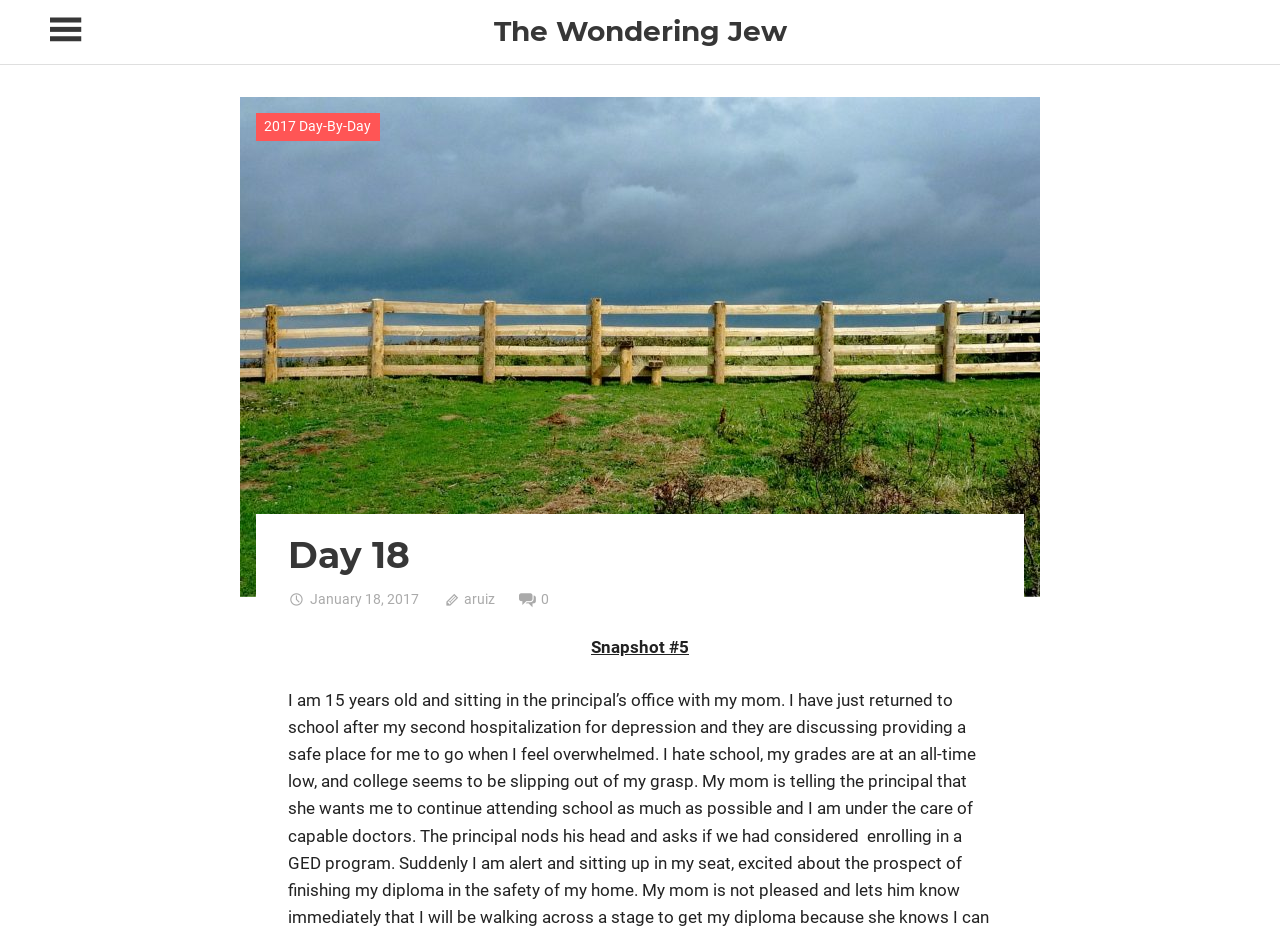Illustrate the webpage's structure and main components comprehensively.

The webpage is titled "Day 18 – The Wondering Jew" and appears to be a personal blog or journal entry. At the top left corner, there is a button to toggle the sidebar navigation menu. 

Below the title, there is a link to "The Wondering Jew" and a brief description of the blog, "The musings of a Hispanic-Filipino Jew-by-Choice". 

To the right of the description, there is a link to "2017 Day-By-Day". 

Further down, there is a header section with a heading "Day 18" and a link to the date "January 18, 2017". The date is accompanied by an icon. 

Next to the date, there is a link to the author's name, "aruiz", and another link with a zero and an icon. 

Below the header section, there is a static text "Snapshot #5".